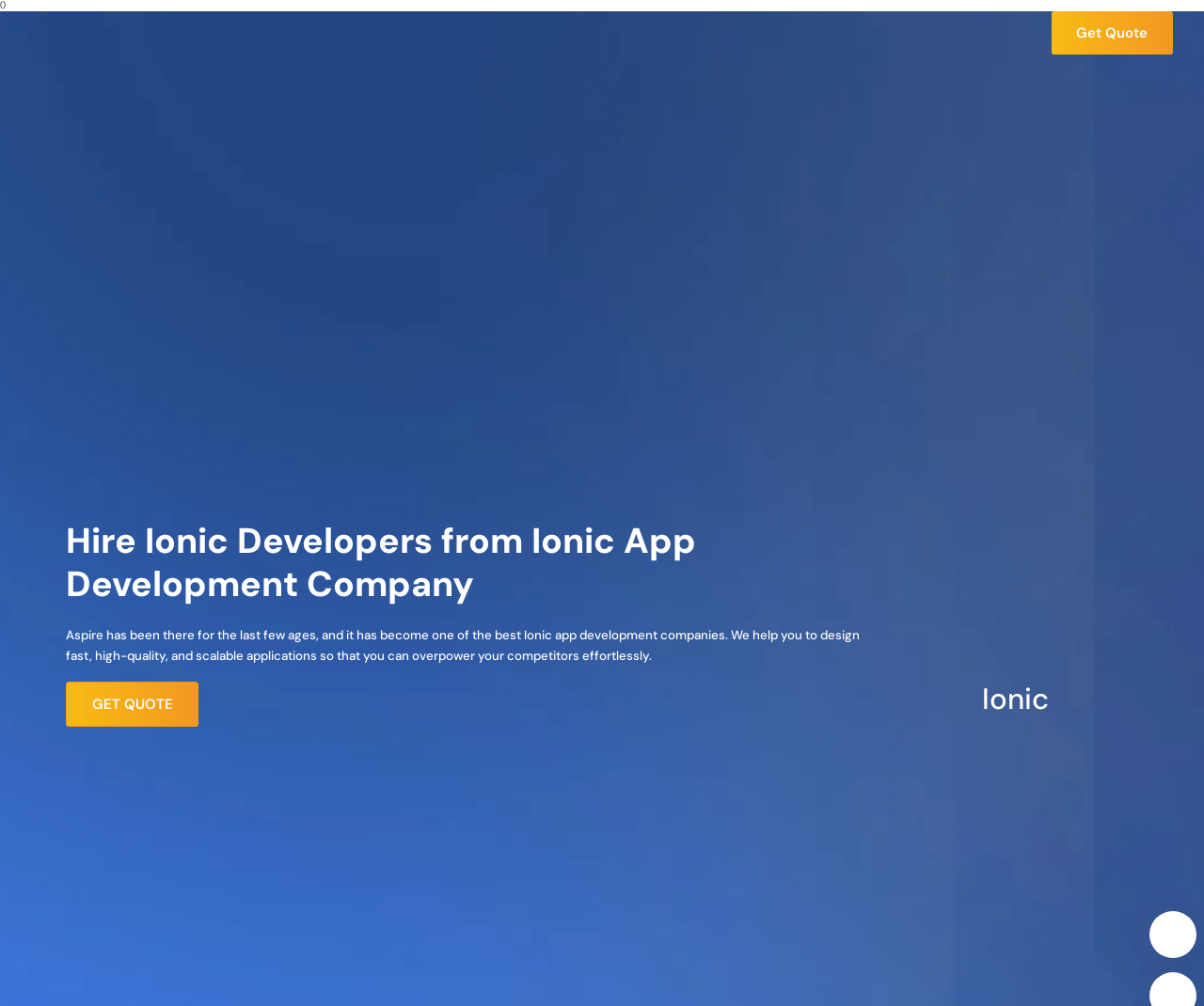What is the tone of the webpage?
Give a detailed response to the question by analyzing the screenshot.

The tone of the webpage is professional, which can be inferred from the formal language used in the text, the presence of a company logo, and the overall design of the webpage.